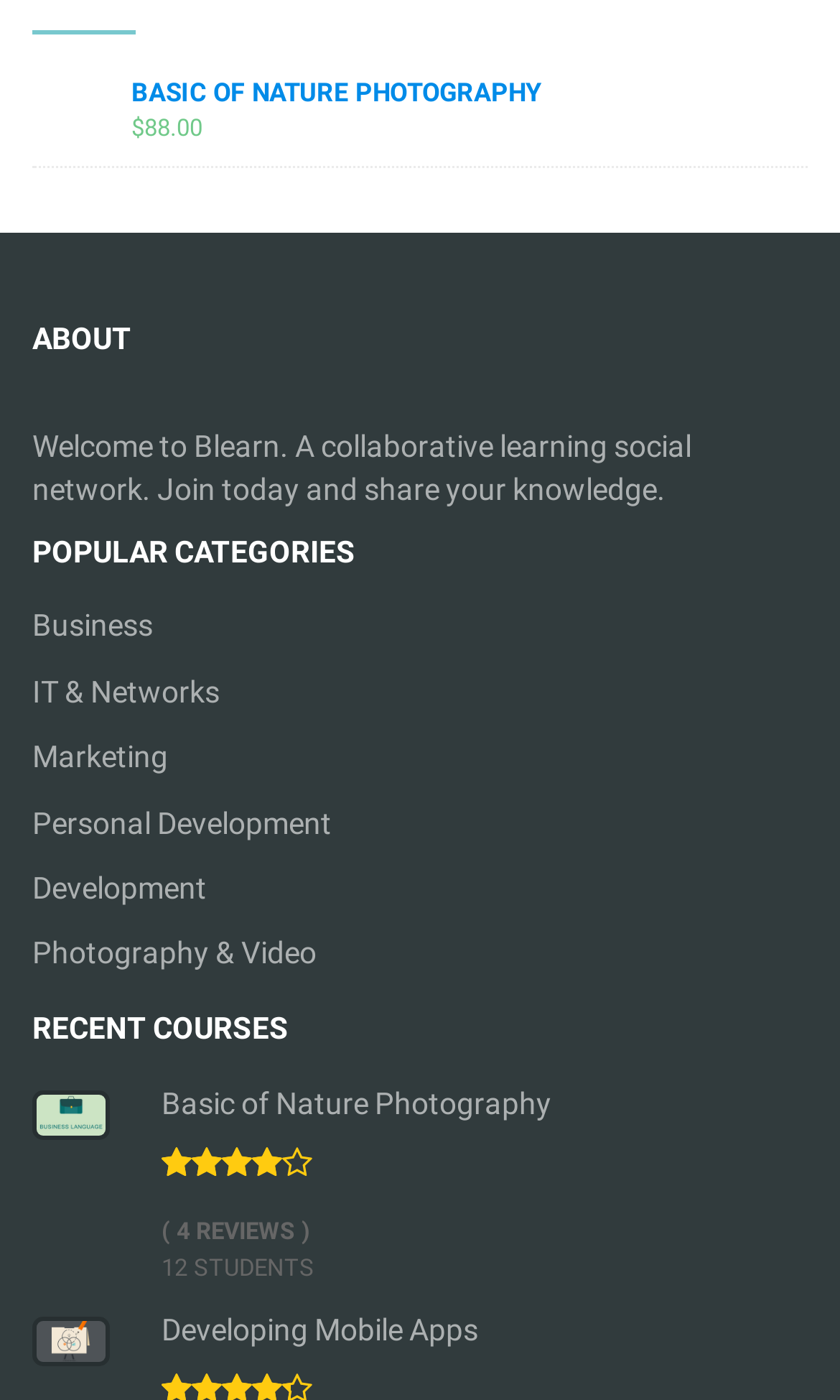Extract the bounding box coordinates for the UI element described by the text: "Marketing". The coordinates should be in the form of [left, top, right, bottom] with values between 0 and 1.

[0.038, 0.524, 0.962, 0.558]